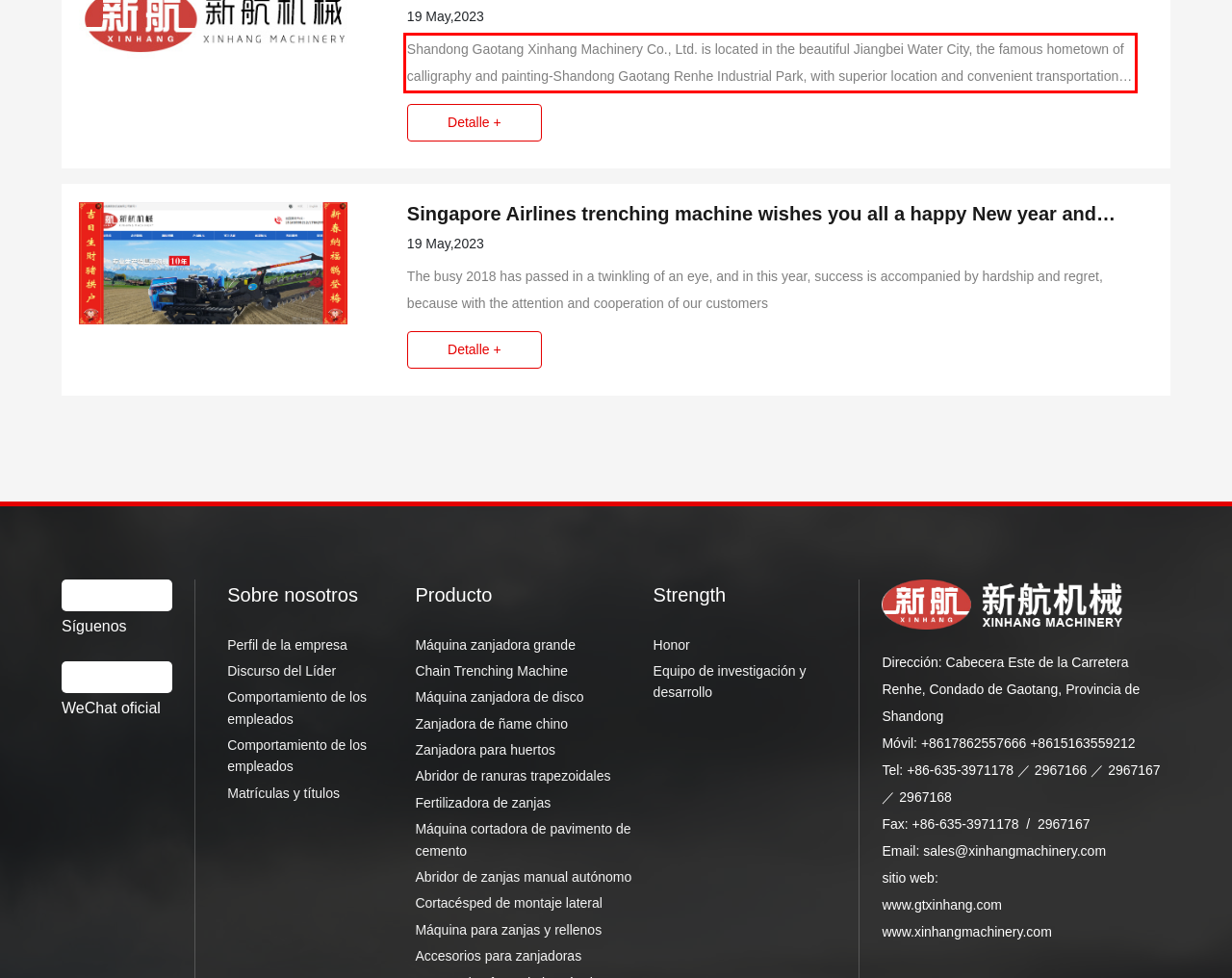Please recognize and transcribe the text located inside the red bounding box in the webpage image.

Shandong Gaotang Xinhang Machinery Co., Ltd. is located in the beautiful Jiangbei Water City, the famous hometown of calligraphy and painting-Shandong Gaotang Renhe Industrial Park, with superior location and convenient transportation. Since the establishment of the factory, scientific management, reform and innovation, regarding quality as life and customers as God, the production scale has grown rapidly